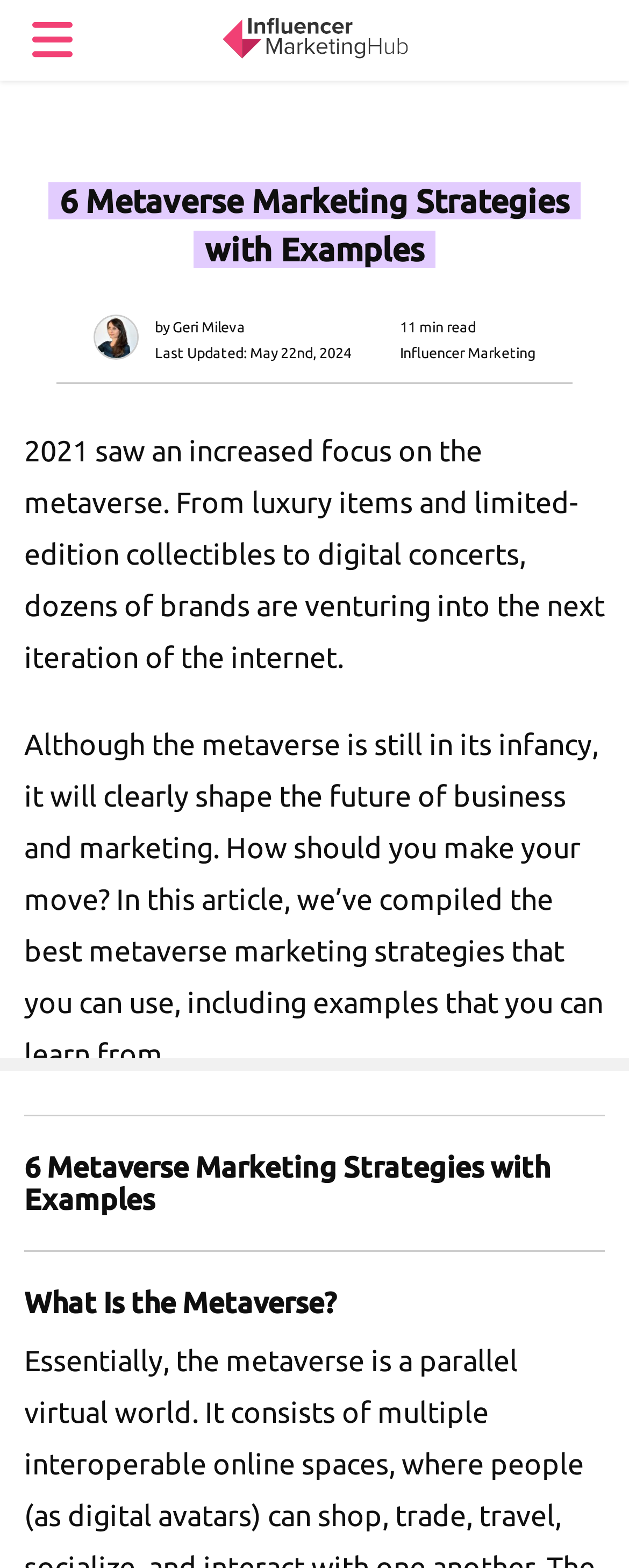Find and extract the text of the primary heading on the webpage.

6 Metaverse Marketing Strategies with Examples